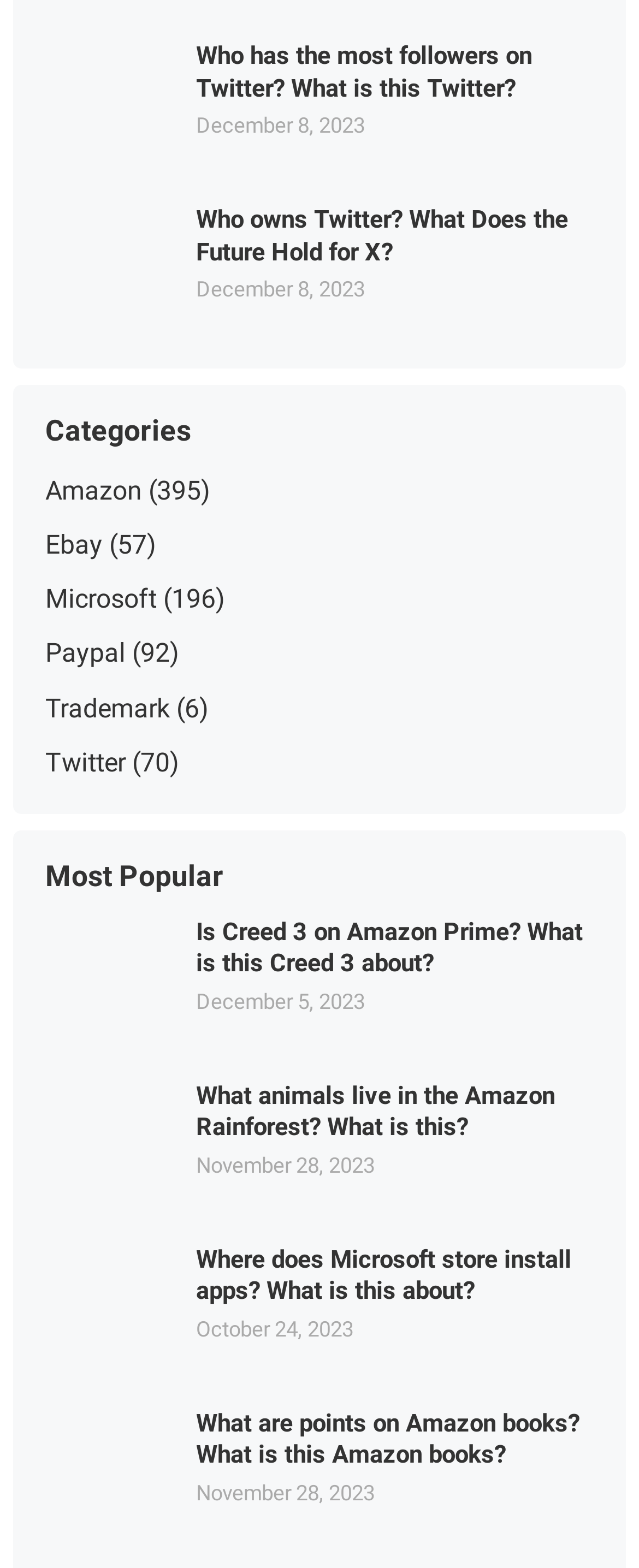What is the date of the article about Microsoft store installing apps?
Using the image as a reference, give a one-word or short phrase answer.

October 24, 2023